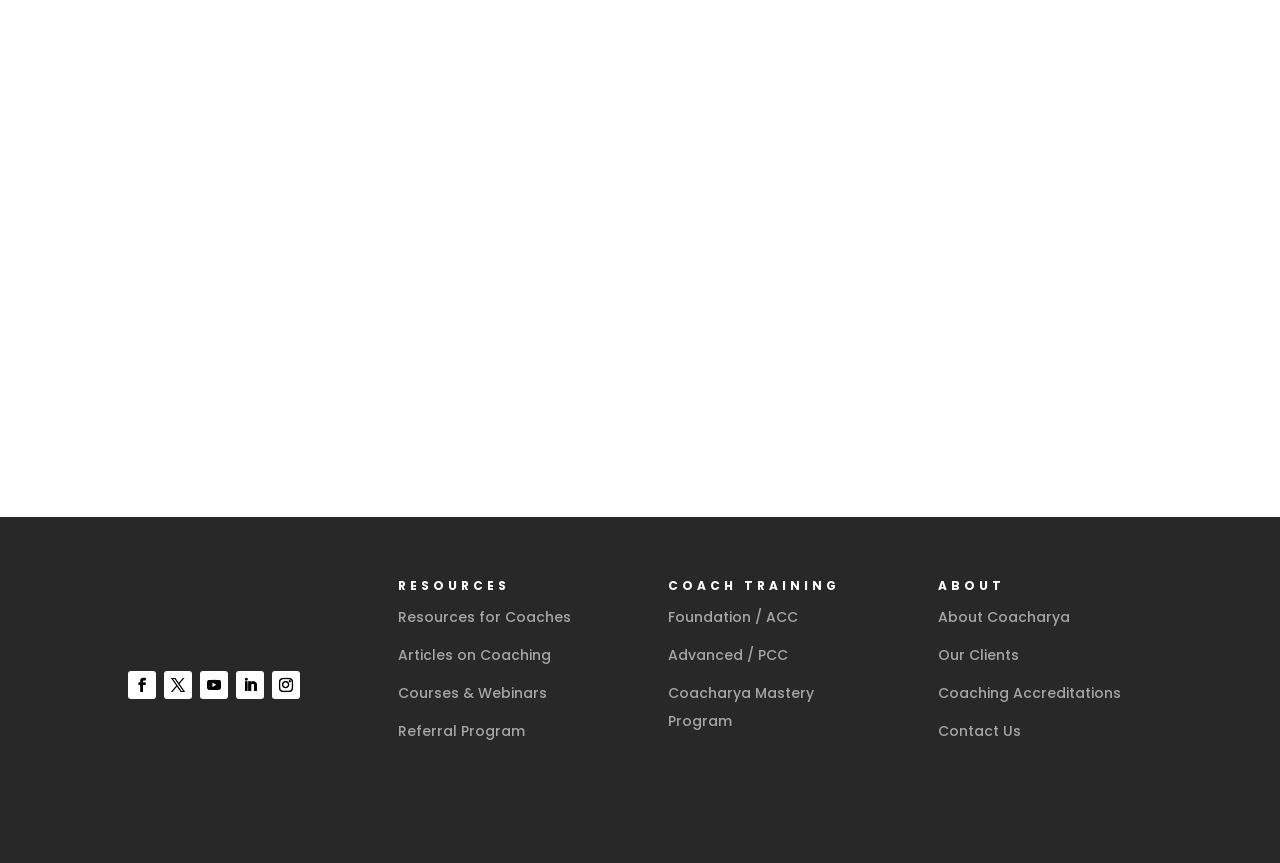Bounding box coordinates are specified in the format (top-left x, top-left y, bottom-right x, bottom-right y). All values are floating point numbers bounded between 0 and 1. Please provide the bounding box coordinate of the region this sentence describes: Courses & Webinars

[0.311, 0.792, 0.427, 0.815]